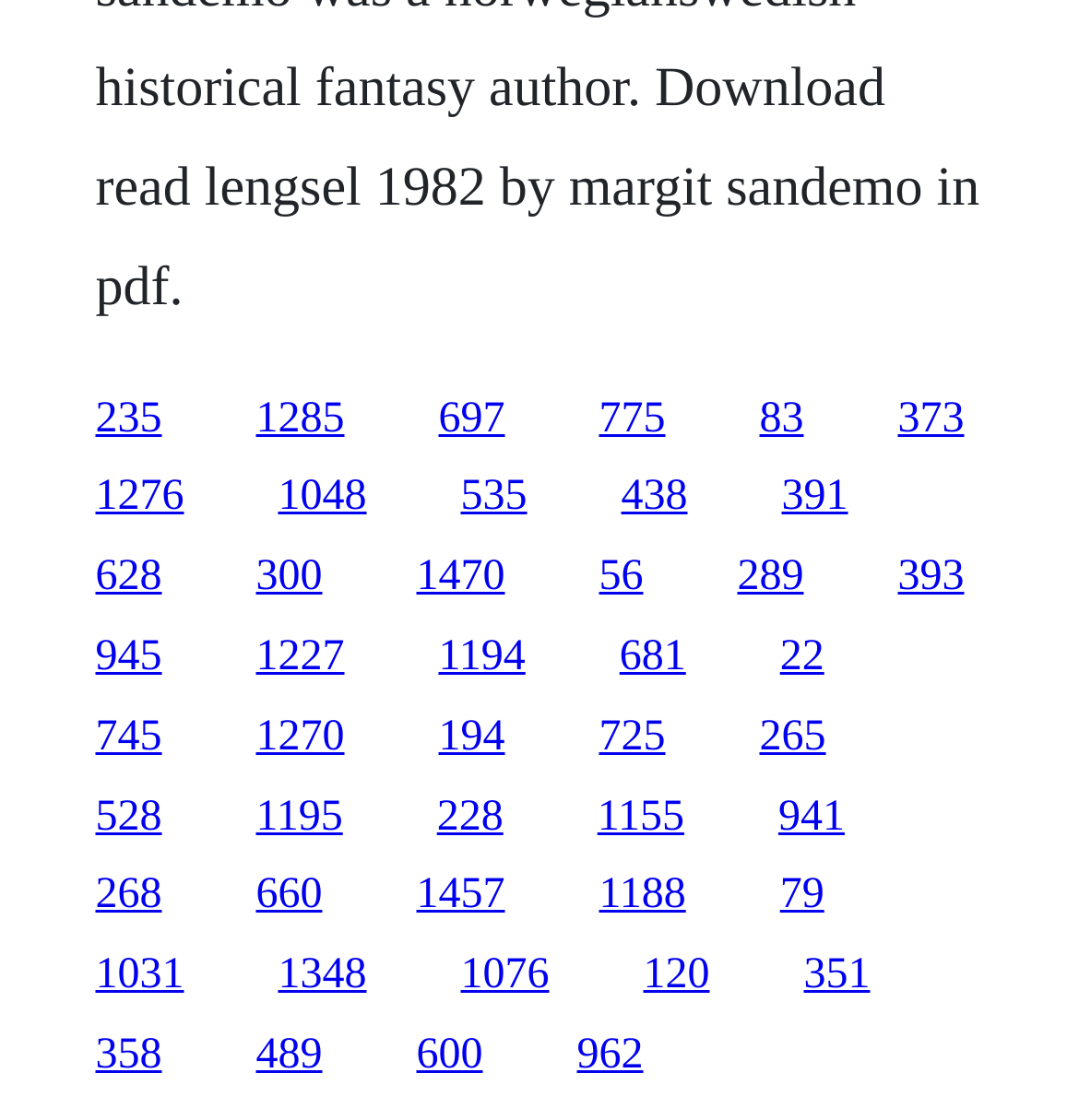Is the link '235' above the link '1285'?
Look at the image and respond with a one-word or short phrase answer.

Yes